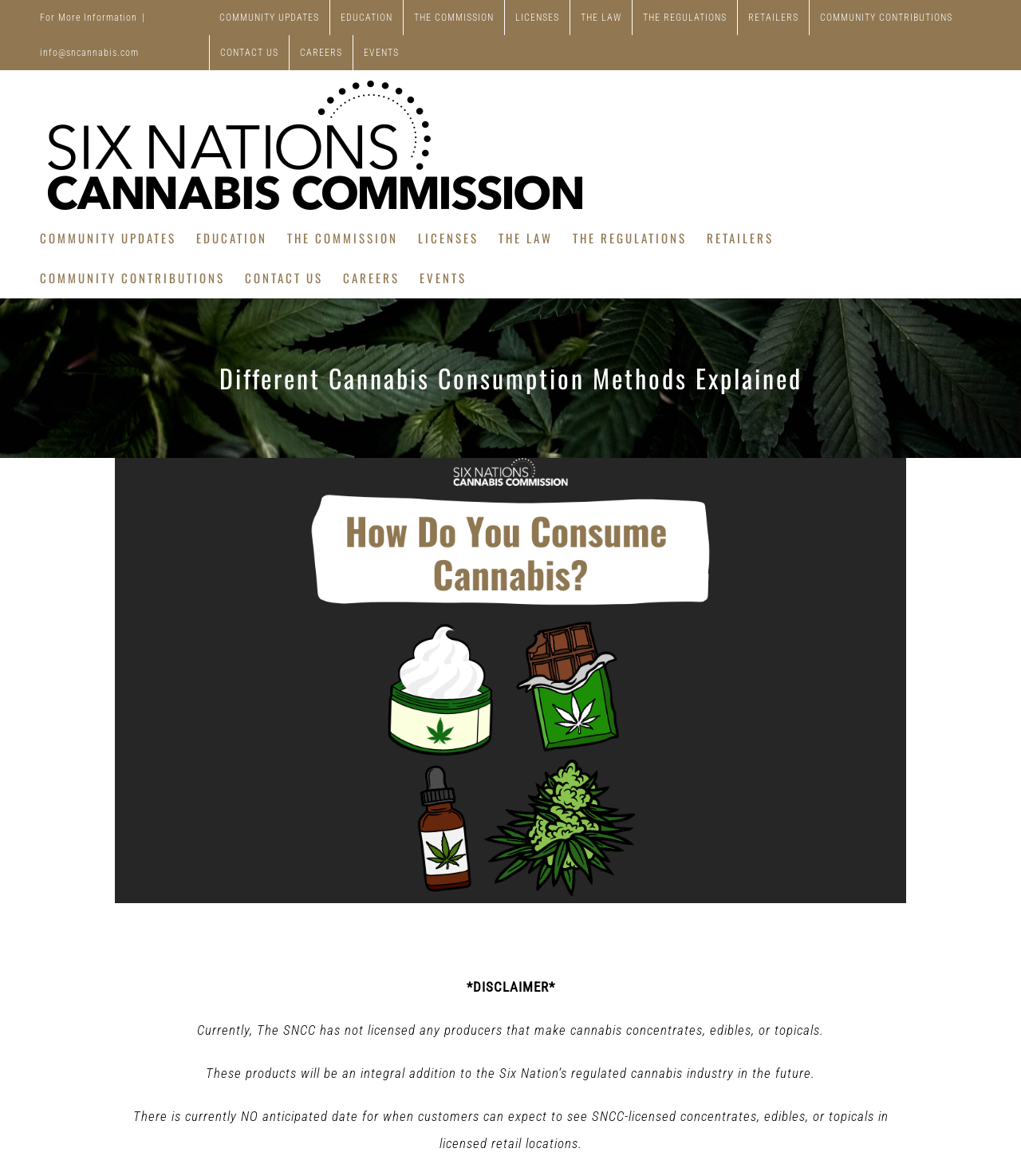Locate the bounding box of the UI element based on this description: "Go to Top". Provide four float numbers between 0 and 1 as [left, top, right, bottom].

[0.904, 0.845, 0.941, 0.868]